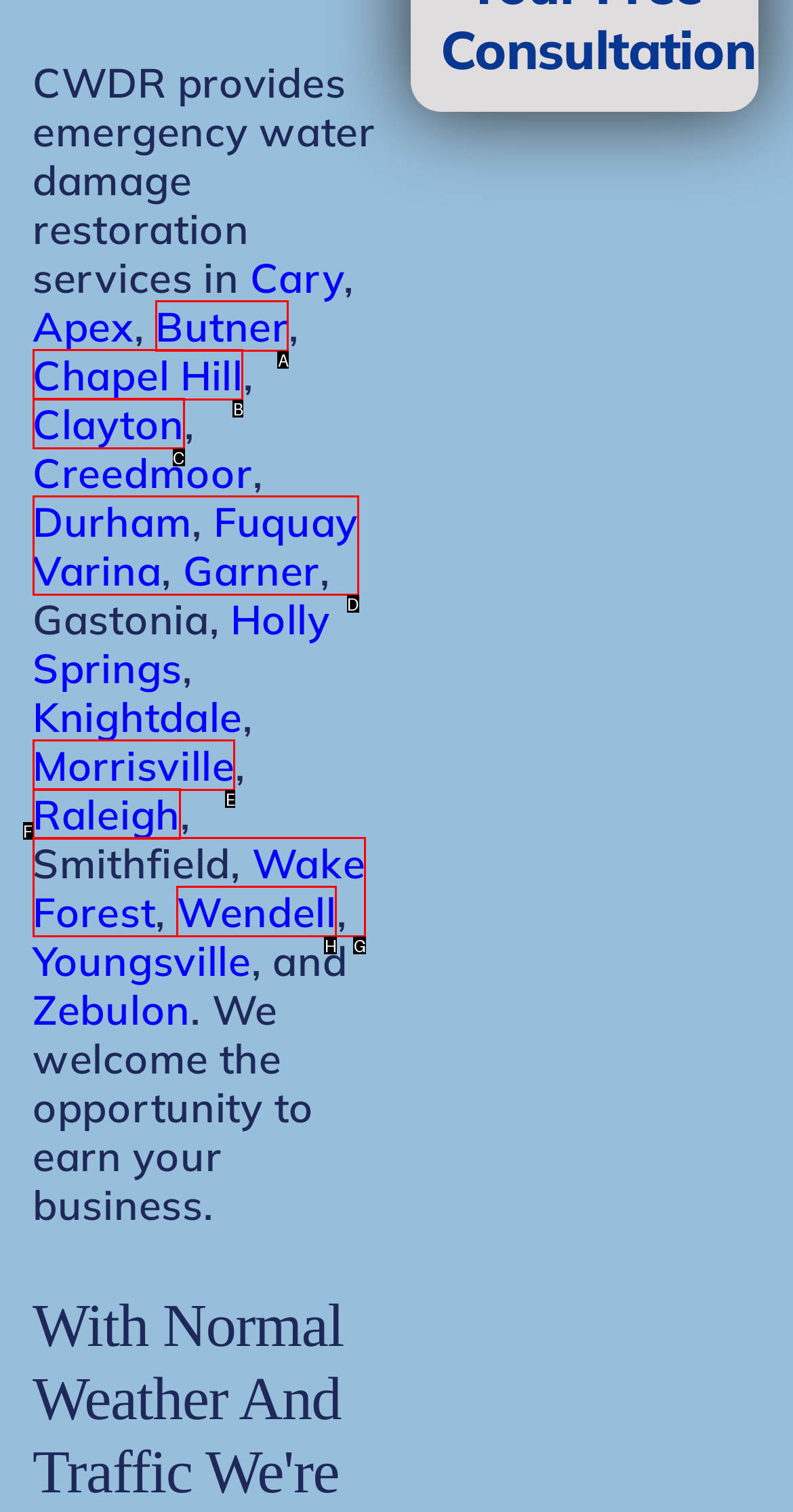From the given choices, determine which HTML element aligns with the description: Fuquay Varina Respond with the letter of the appropriate option.

D